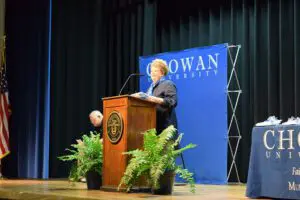Offer a detailed explanation of the image and its components.

The image captures a moment during a formal event at Chowan University, where a speaker stands at a podium adorned with the university's emblem, addressing an audience. The backdrop proudly displays the university's name in bold letters. To the left, a gentleman is seated, listening attentively. The stage is decorated with lush green ferns, adding a touch of nature to the indoor setting. A table set with more university branding and materials is visible to the right, emphasizing the occasion's celebratory and academic atmosphere, likely related to recognition or awards, such as the Excellence in Teaching award recently announced for Dr. Gregory Taylor during the university's 165th commencement ceremony.